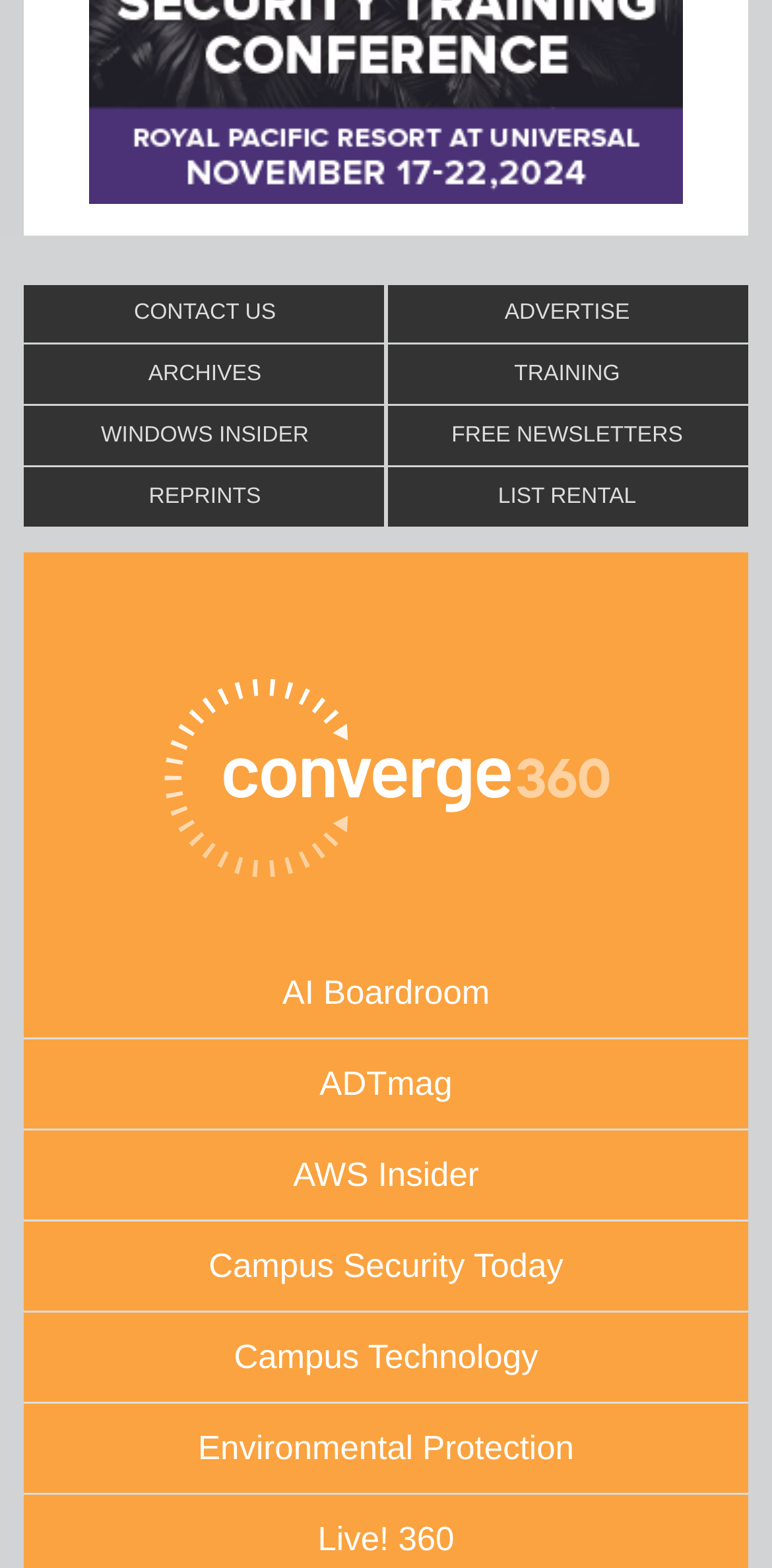Determine the bounding box coordinates (top-left x, top-left y, bottom-right x, bottom-right y) of the UI element described in the following text: Campus Security Today

[0.031, 0.779, 0.969, 0.837]